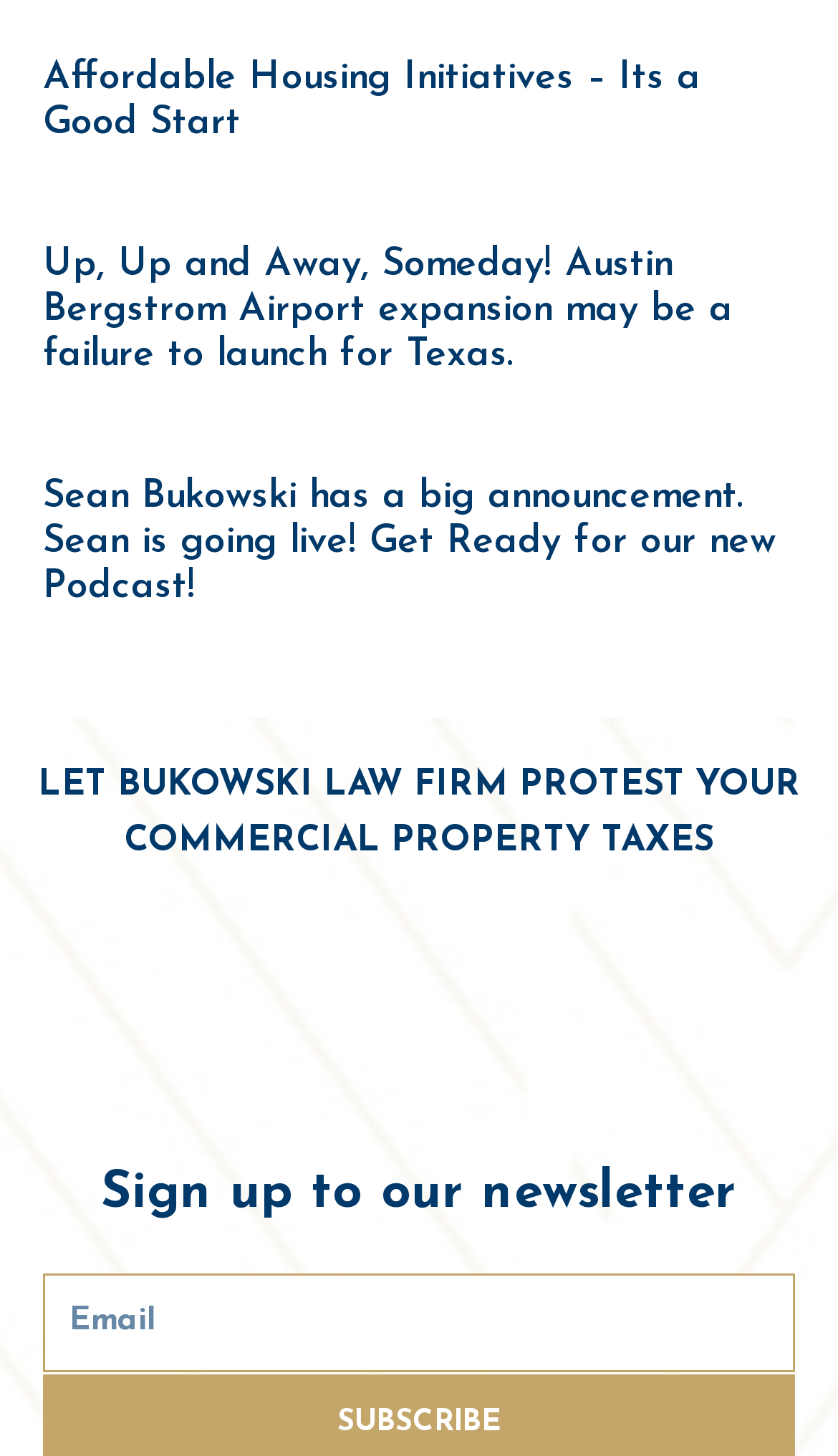Answer the question with a brief word or phrase:
What is the purpose of the link at the bottom?

Sign up to newsletter